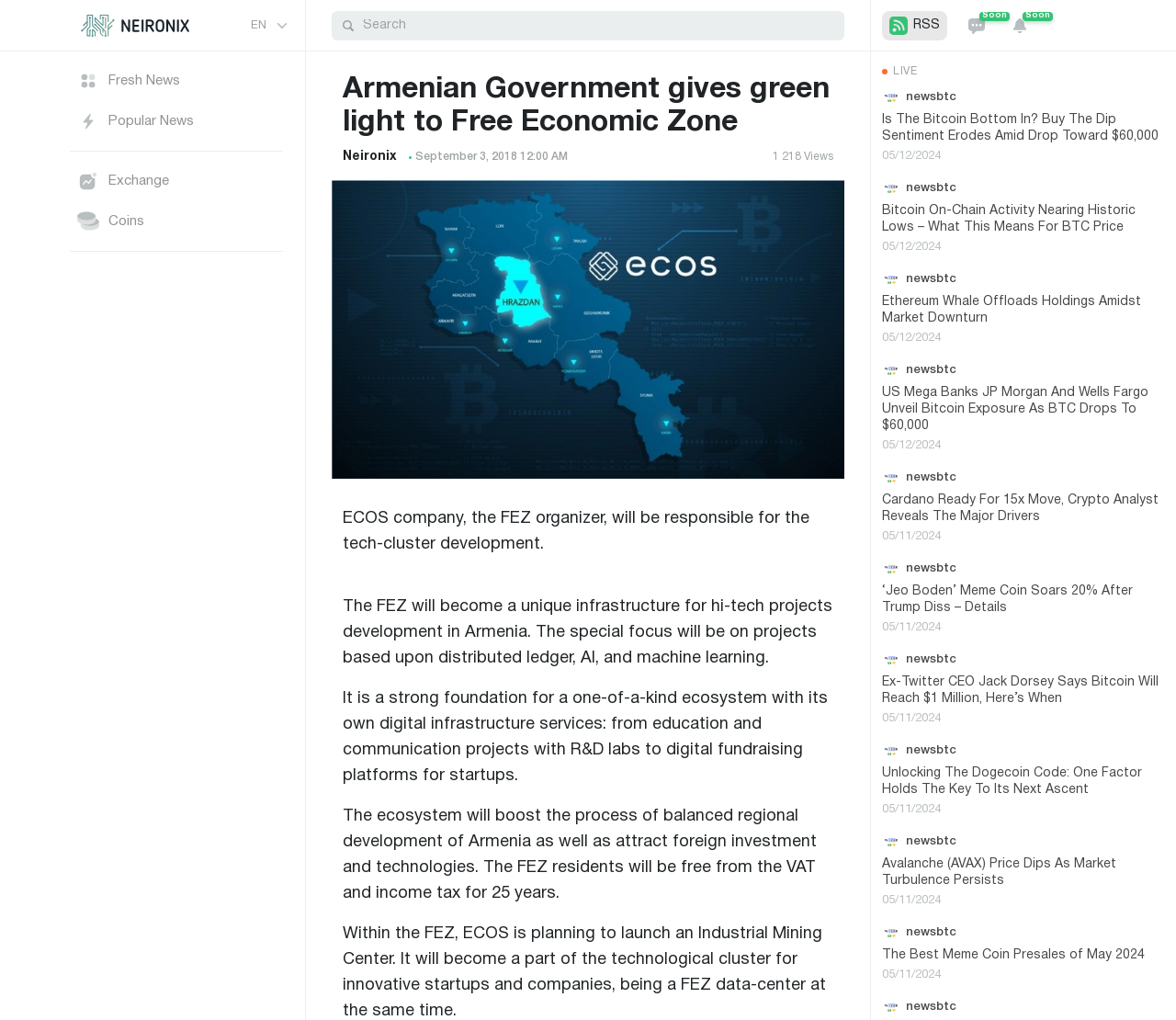Pinpoint the bounding box coordinates of the area that must be clicked to complete this instruction: "View article about Bitcoin".

[0.75, 0.11, 0.991, 0.142]